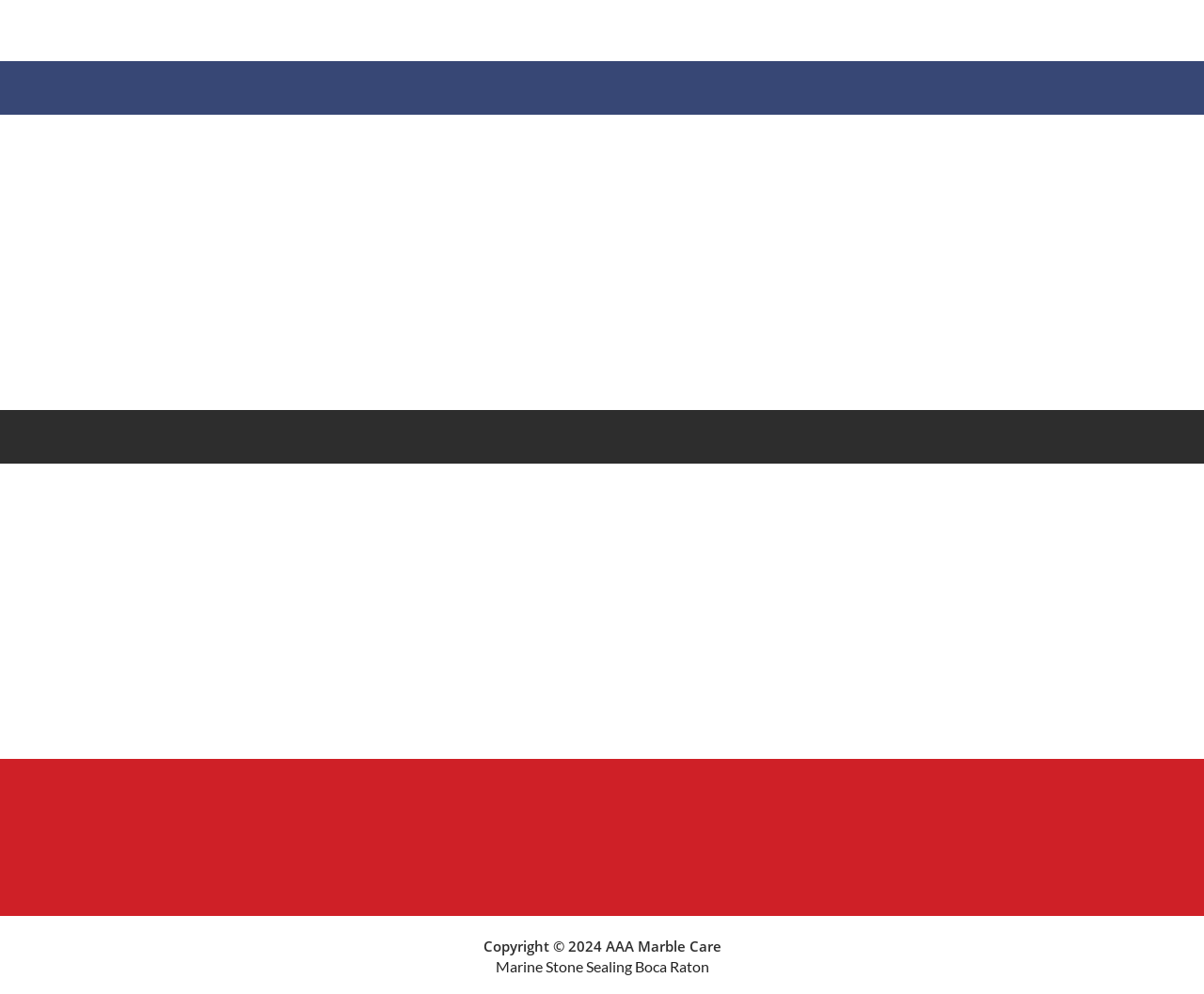Use a single word or phrase to answer the following:
What is the address of the company?

1840 SE 4 Ave, Suite 2B, Fort Lauderdale, Fl 33316